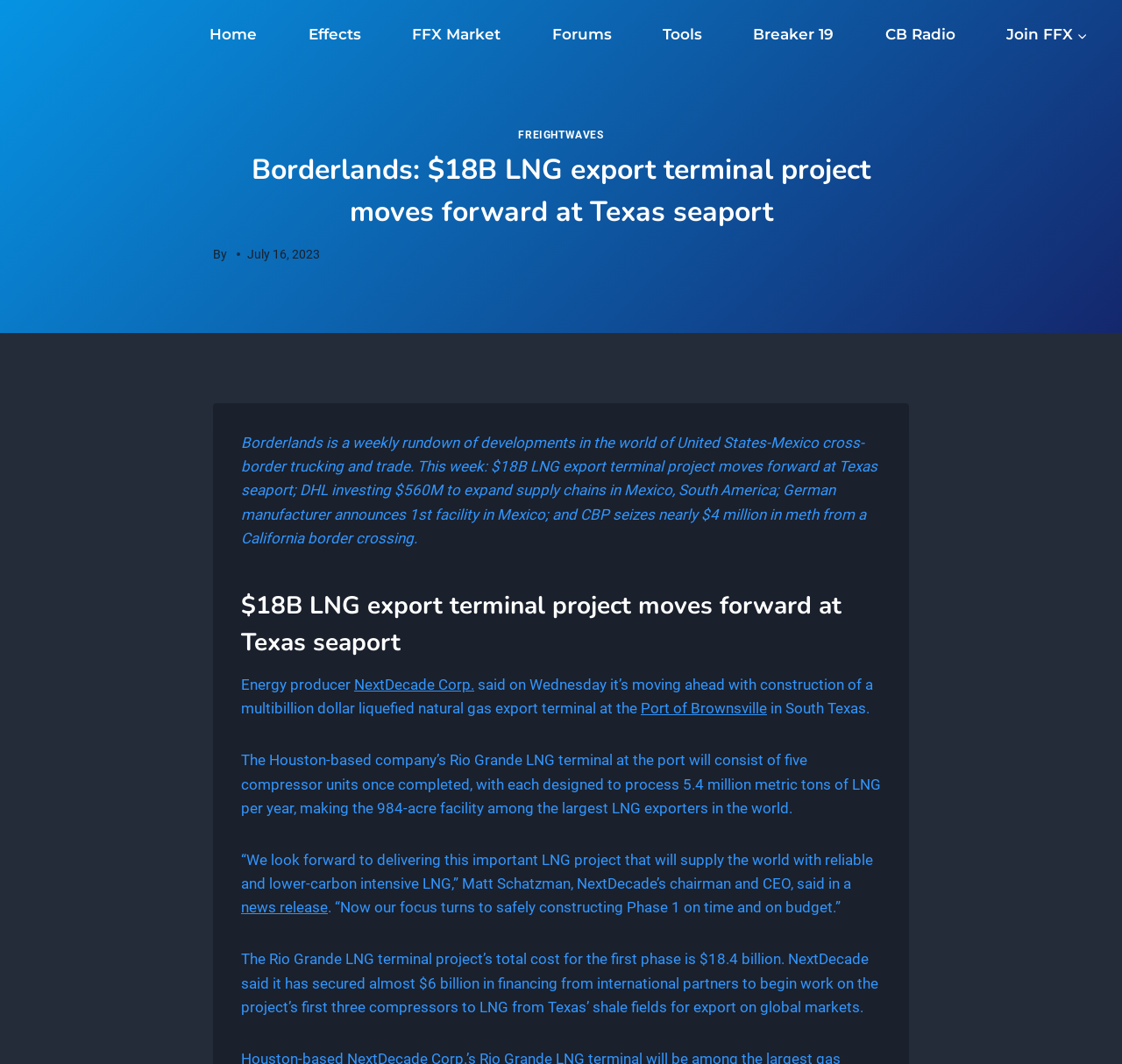What is the name of the chairman and CEO of NextDecade Corp.?
Give a detailed explanation using the information visible in the image.

I found the answer by reading the article and finding the sentence '“We look forward to delivering this important LNG project that will supply the world with reliable and lower-carbon intensive LNG,” Matt Schatzman, NextDecade’s chairman and CEO, said in a...' which mentions the name of the chairman and CEO.